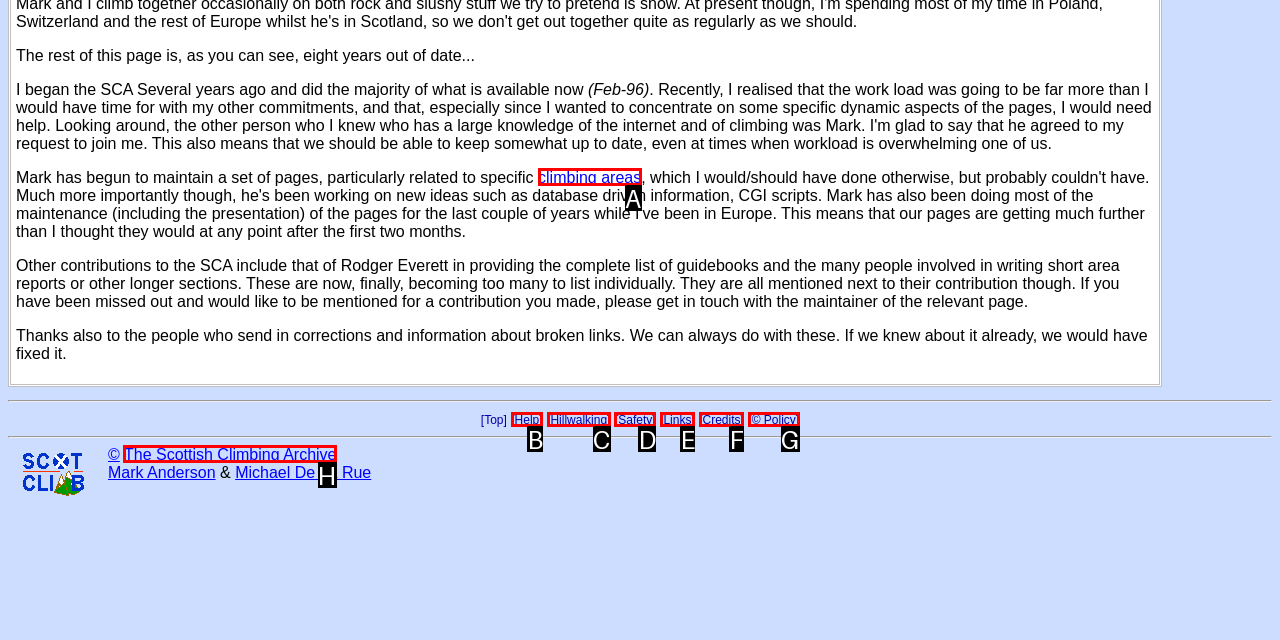Please select the letter of the HTML element that fits the description: Mother of the Church. Answer with the option's letter directly.

None